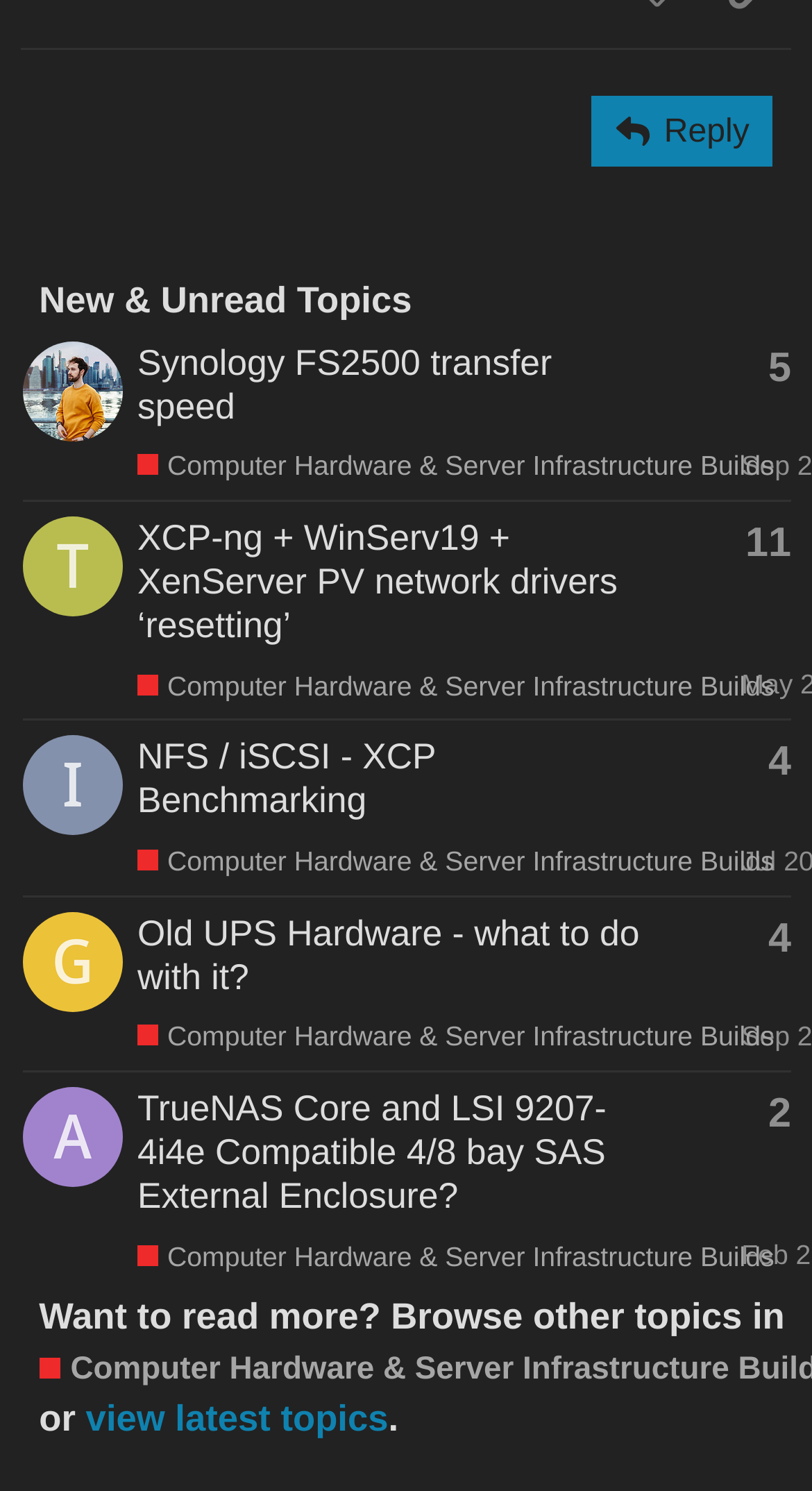Provide a one-word or short-phrase response to the question:
How many topics are listed?

5